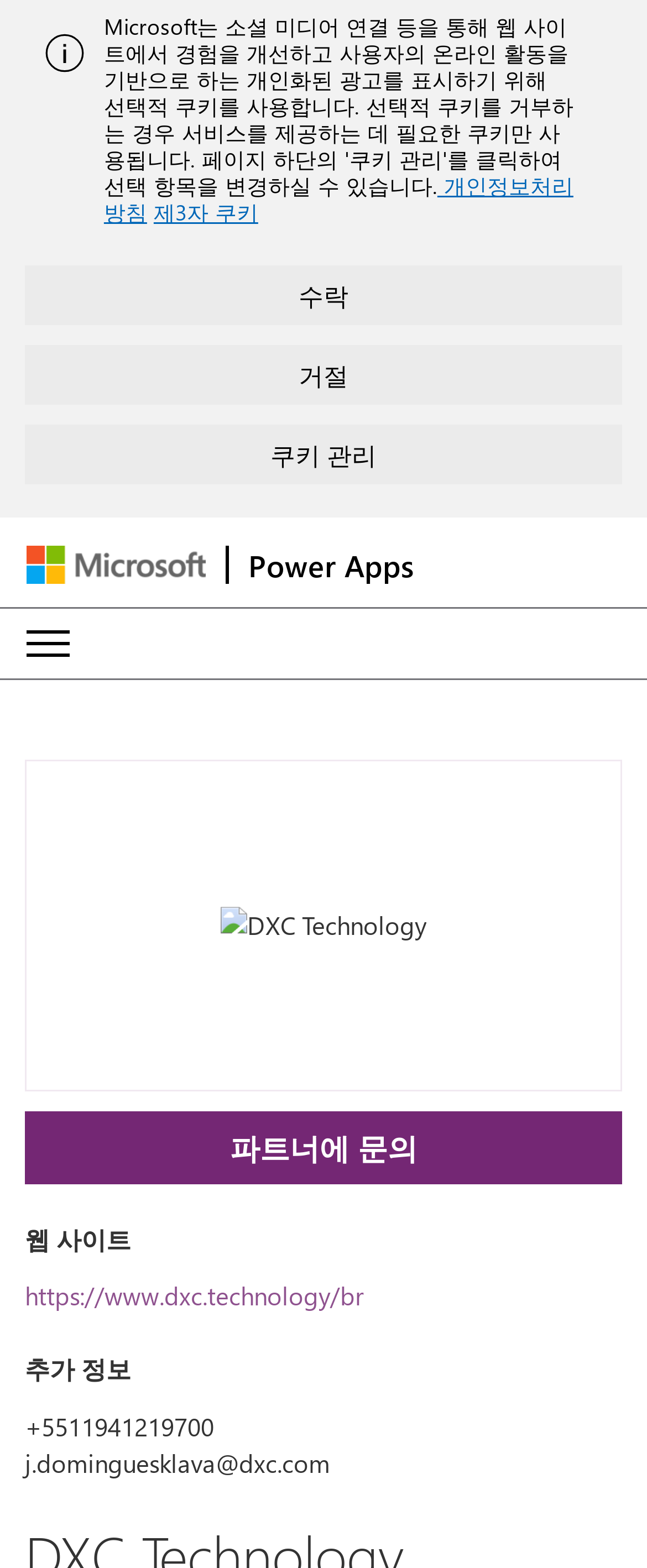Please determine the bounding box coordinates for the element with the description: "수락".

[0.038, 0.169, 0.962, 0.207]